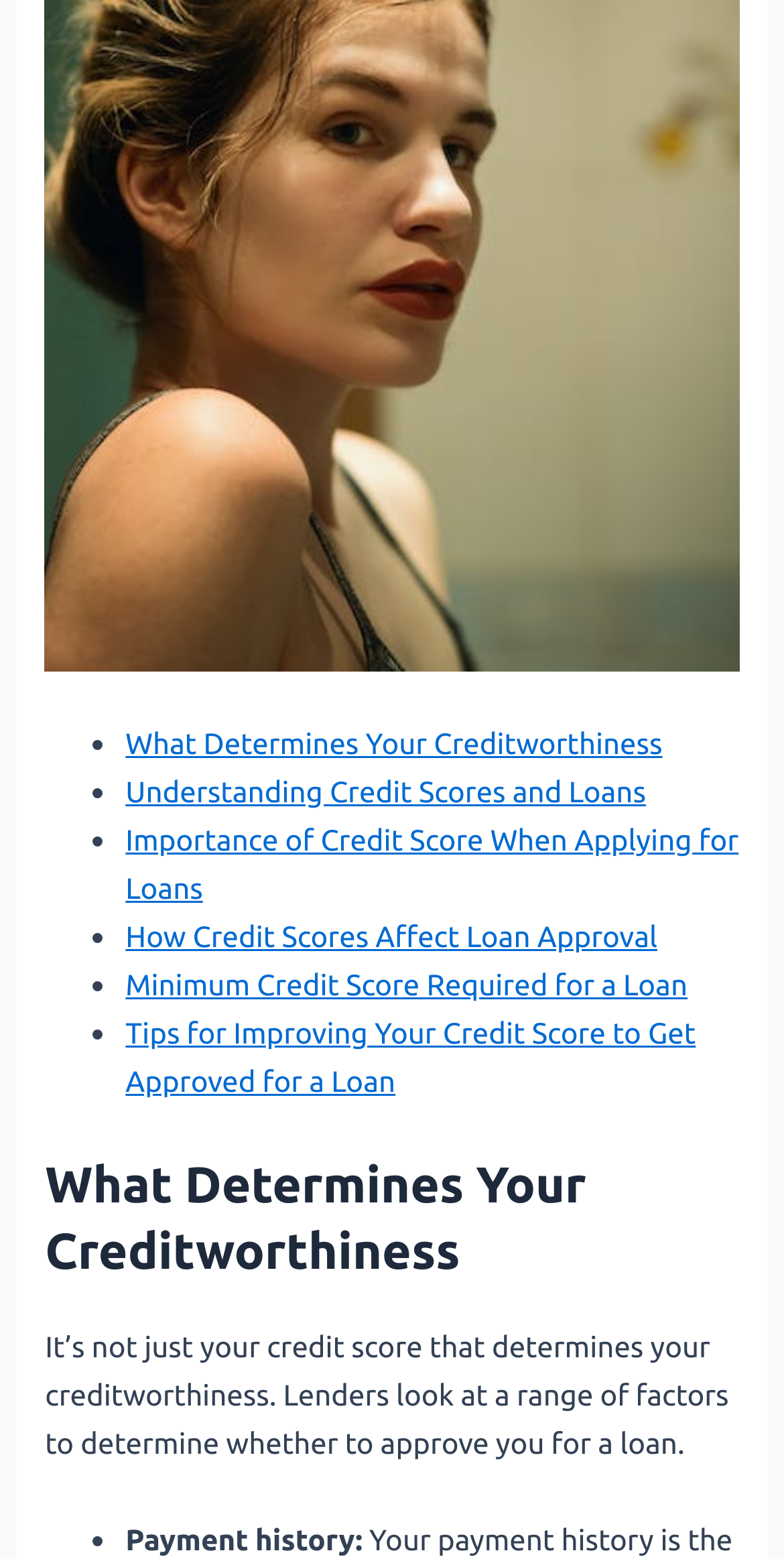Please determine the bounding box coordinates for the element with the description: "Understanding Credit Scores and Loans".

[0.16, 0.496, 0.824, 0.518]